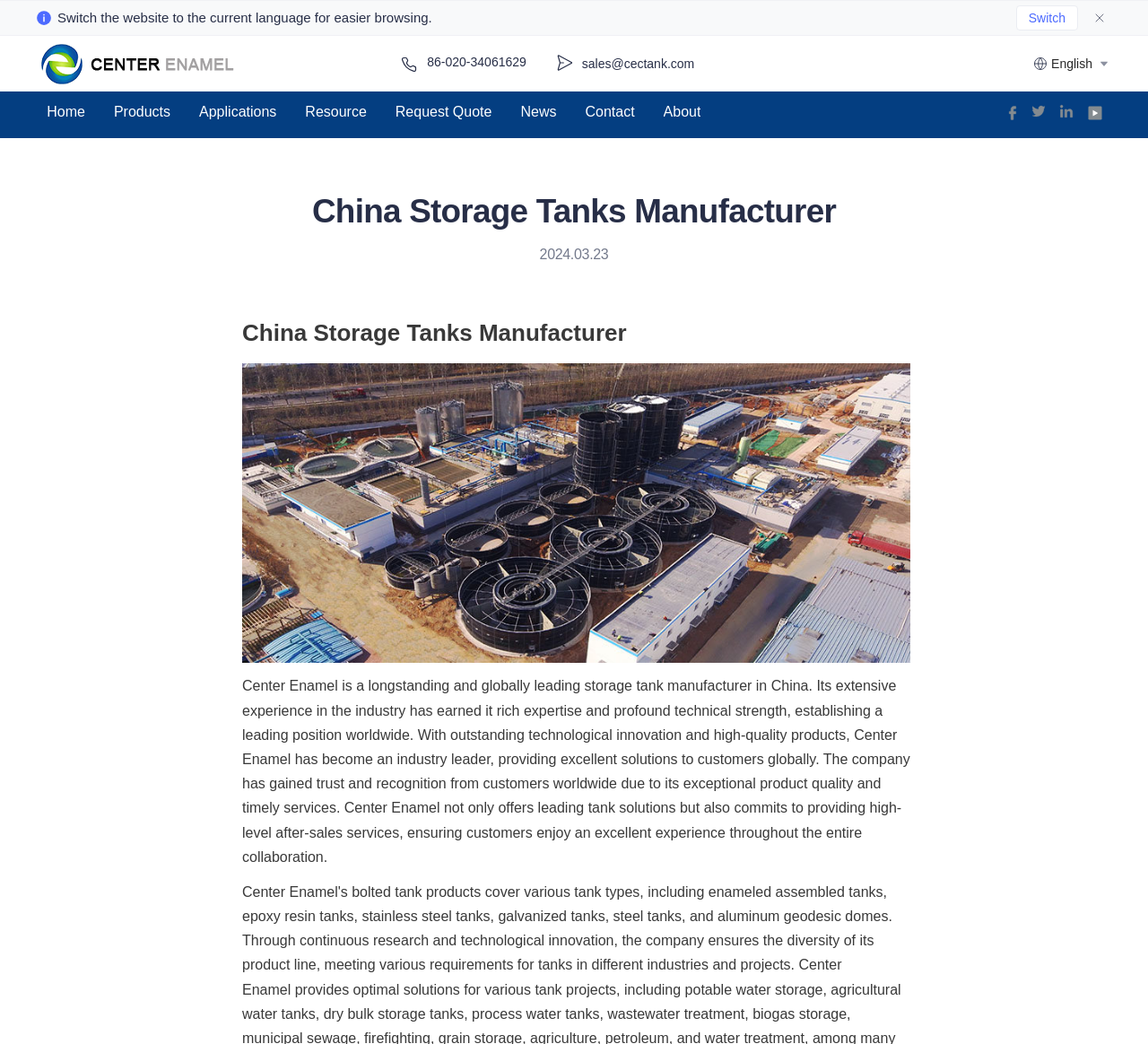Using the element description: "Request Quote", determine the bounding box coordinates for the specified UI element. The coordinates should be four float numbers between 0 and 1, [left, top, right, bottom].

[0.344, 0.085, 0.428, 0.129]